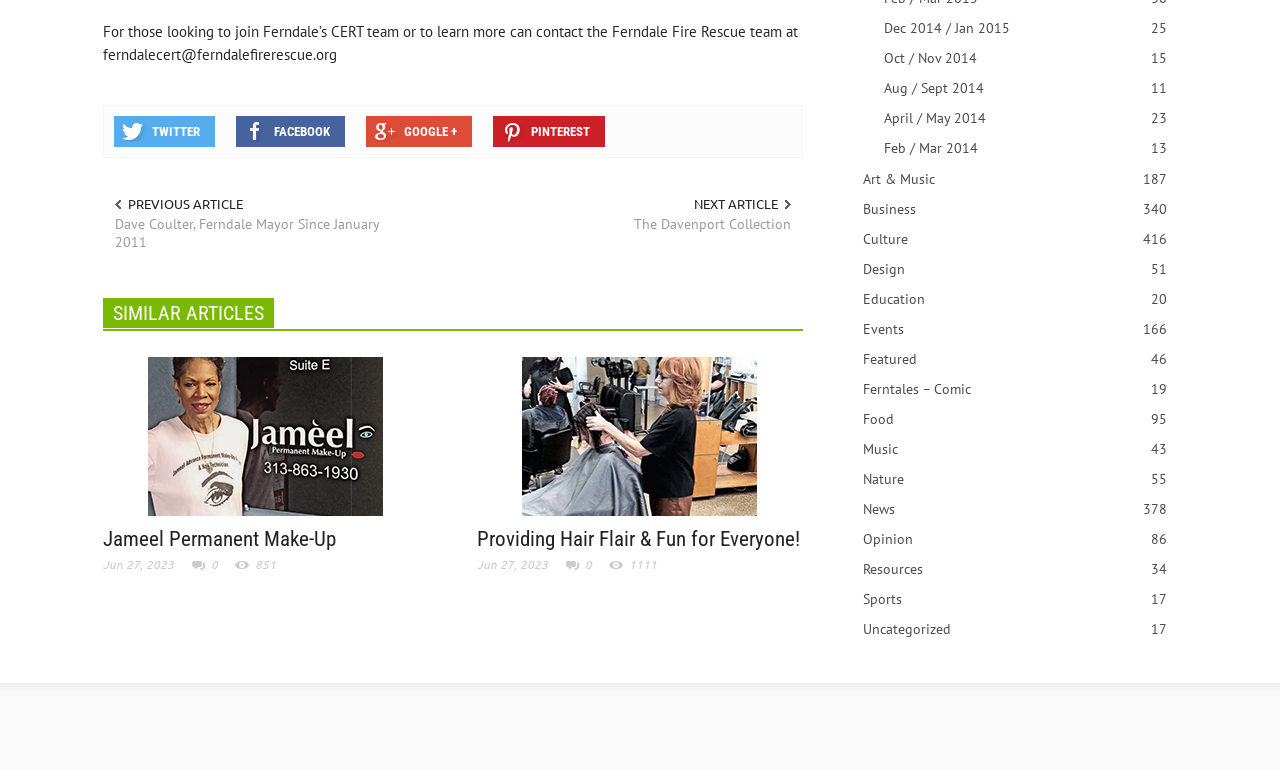How many links are in the 'NEXT ARTICLE' section? Based on the screenshot, please respond with a single word or phrase.

1